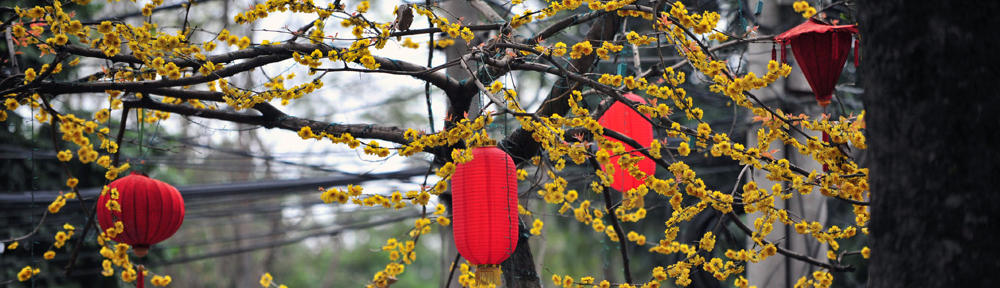What cultural celebrations might this scene be alluding to?
Provide a concise answer using a single word or phrase based on the image.

Lunar New Year